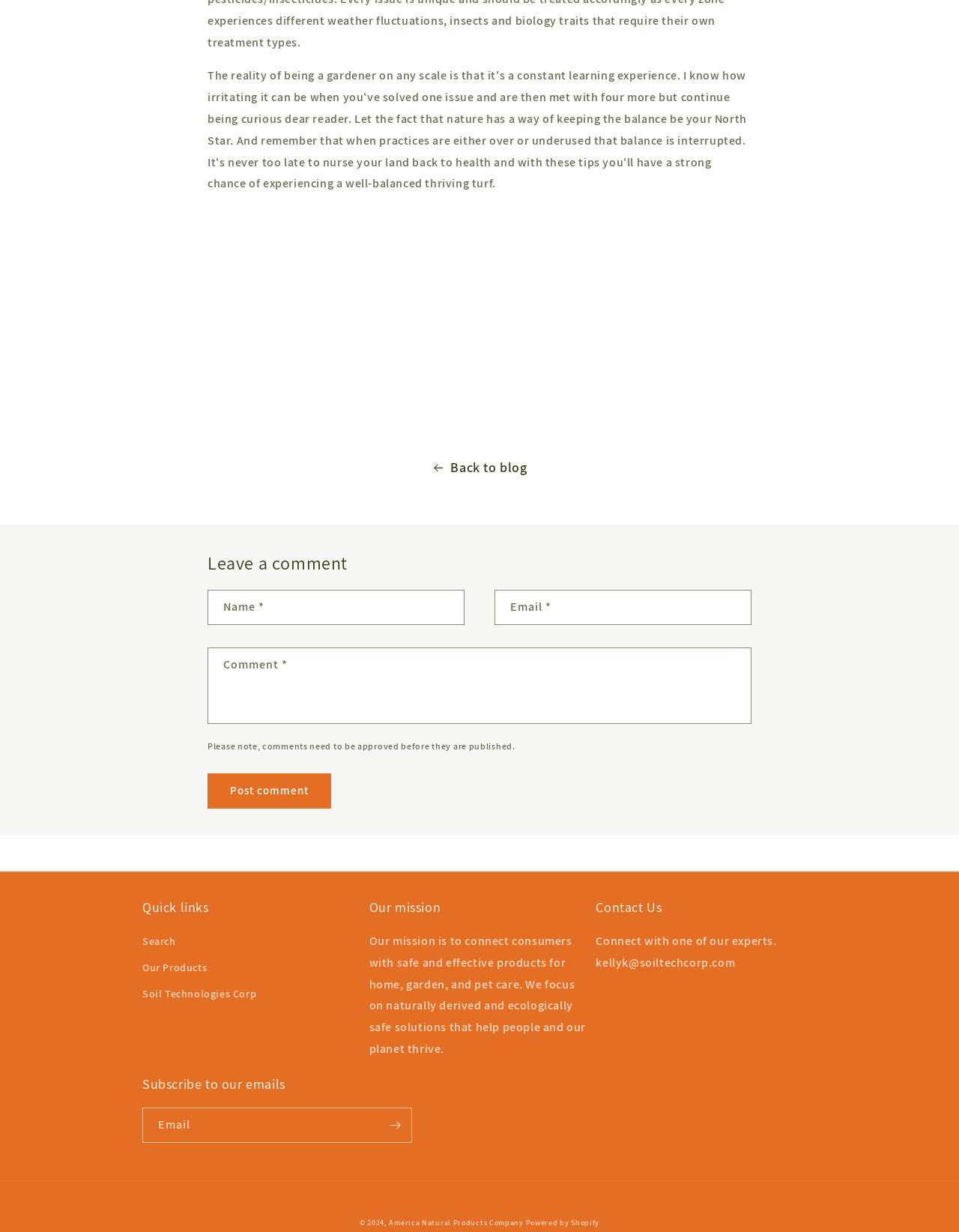Could you provide the bounding box coordinates for the portion of the screen to click to complete this instruction: "Post a comment"?

[0.216, 0.627, 0.345, 0.656]